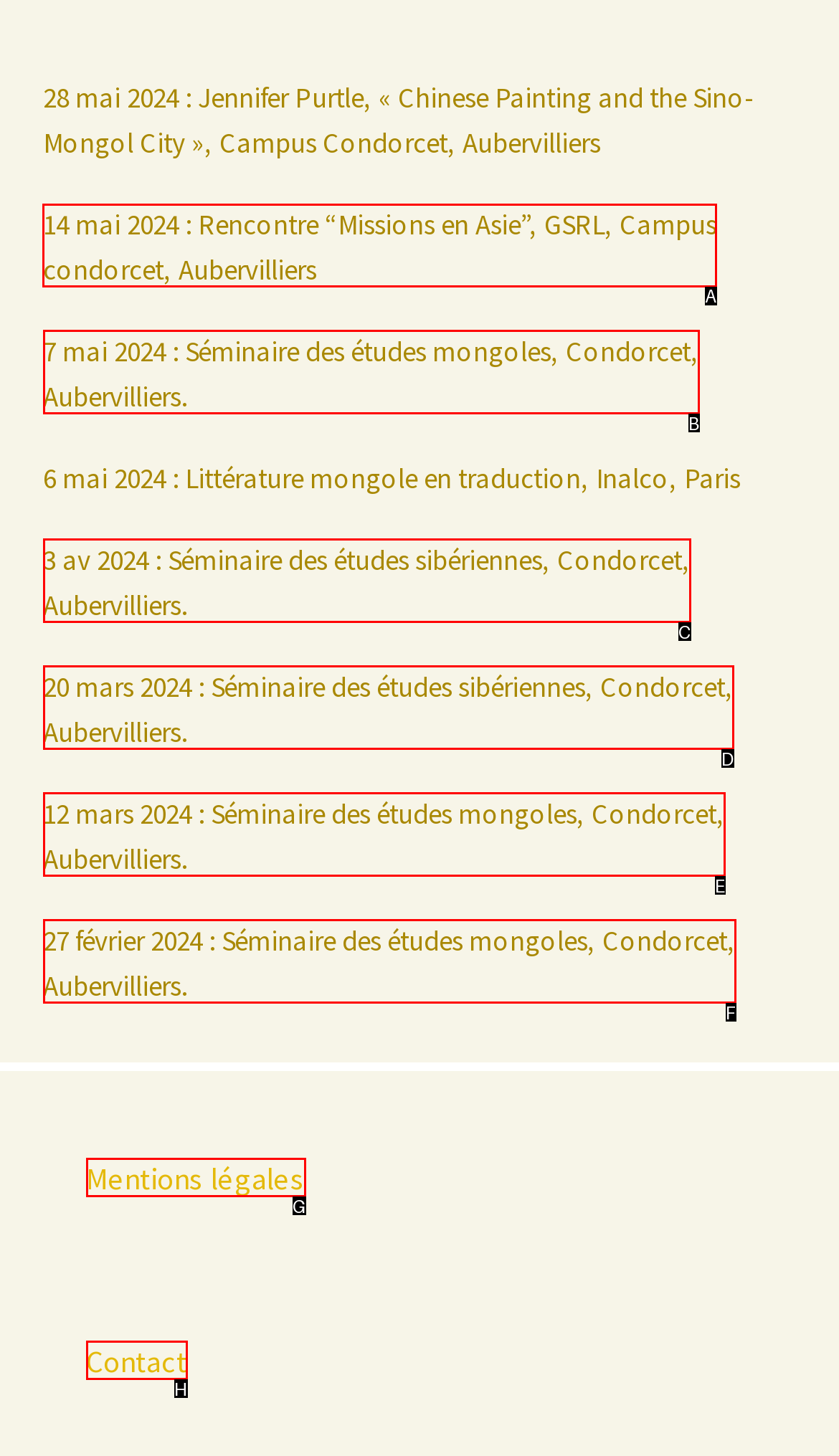Which option should you click on to fulfill this task: View event on 14 mai 2024? Answer with the letter of the correct choice.

A